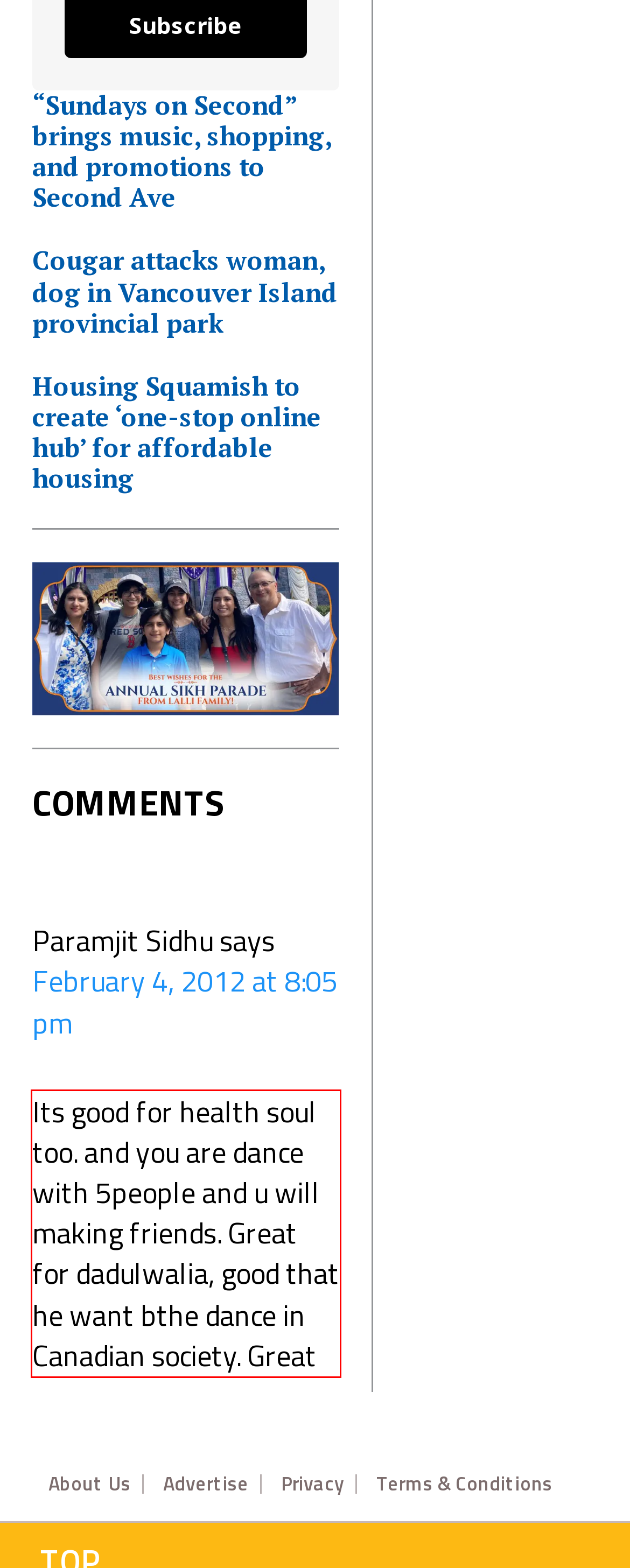Please perform OCR on the text content within the red bounding box that is highlighted in the provided webpage screenshot.

Its good for health soul too. and you are dance with 5people and u will making friends. Great for dadulwalia, good that he want bthe dance in Canadian society. Great